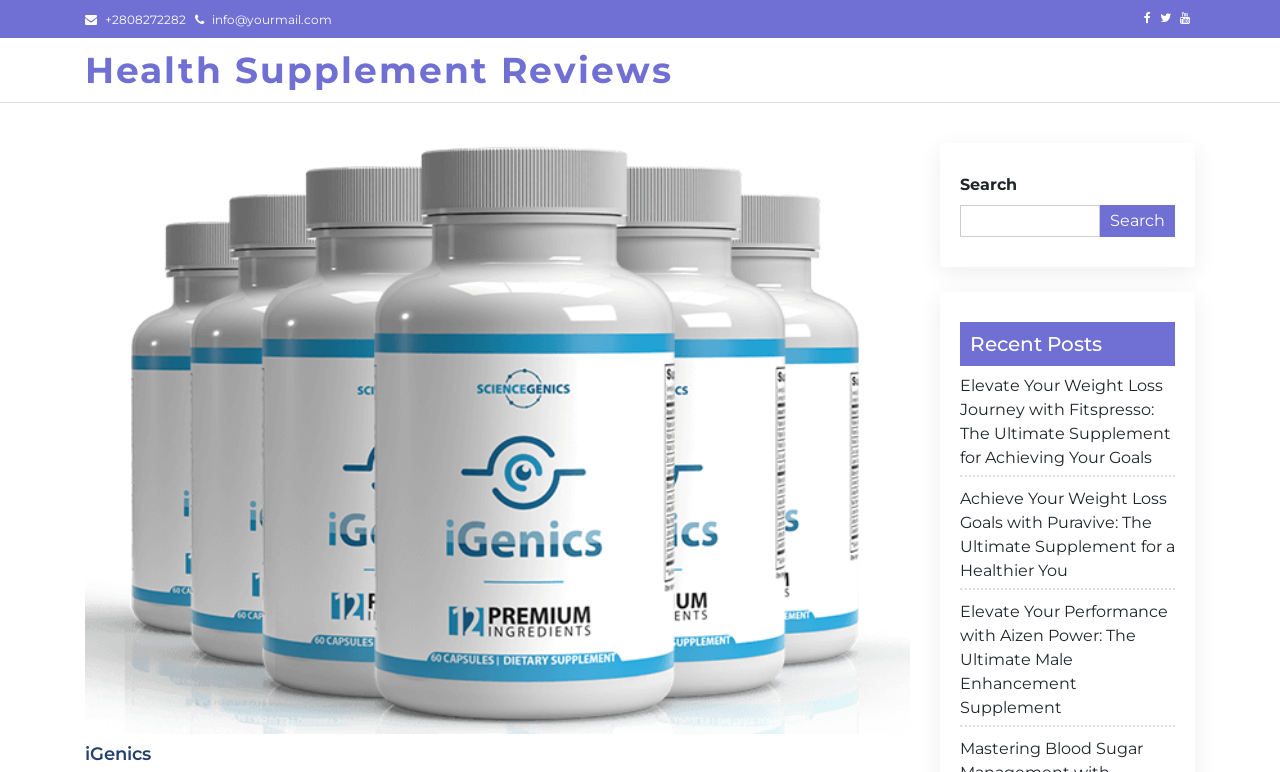Provide the bounding box coordinates of the HTML element described by the text: "Search".

[0.859, 0.266, 0.918, 0.307]